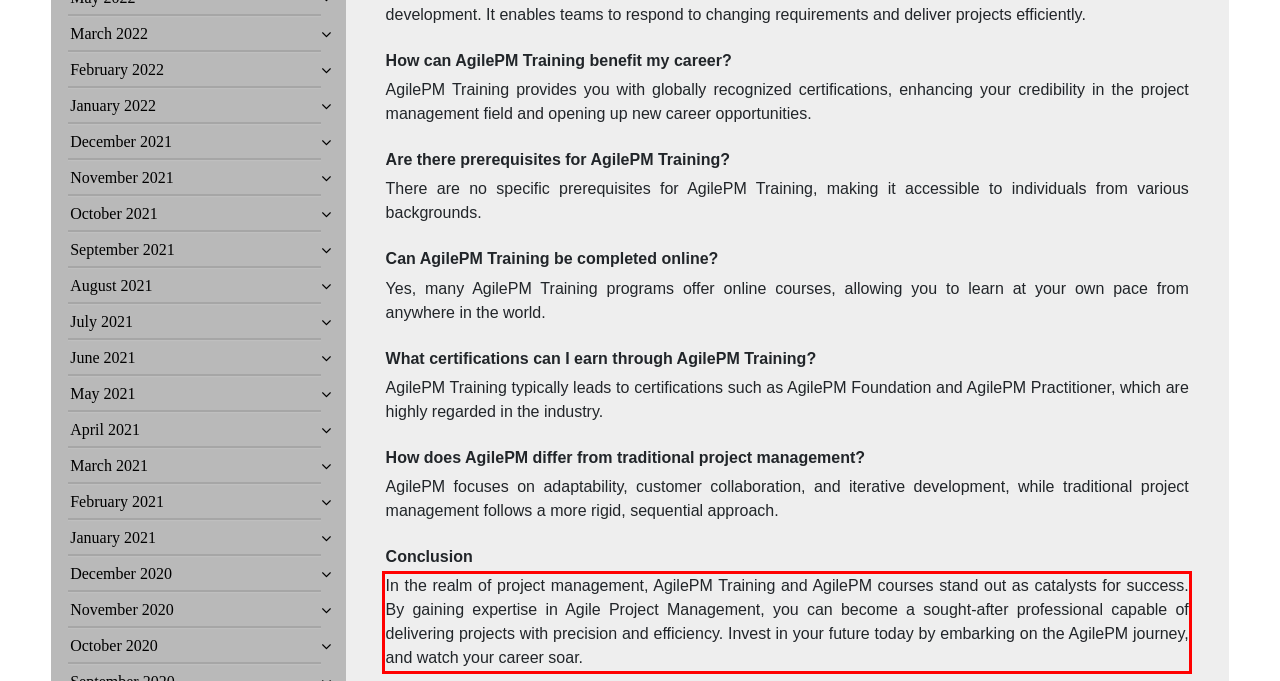Given a screenshot of a webpage with a red bounding box, please identify and retrieve the text inside the red rectangle.

In the realm of project management, AgilePM Training and AgilePM courses stand out as catalysts for success. By gaining expertise in Agile Project Management, you can become a sought-after professional capable of delivering projects with precision and efficiency. Invest in your future today by embarking on the AgilePM journey, and watch your career soar.